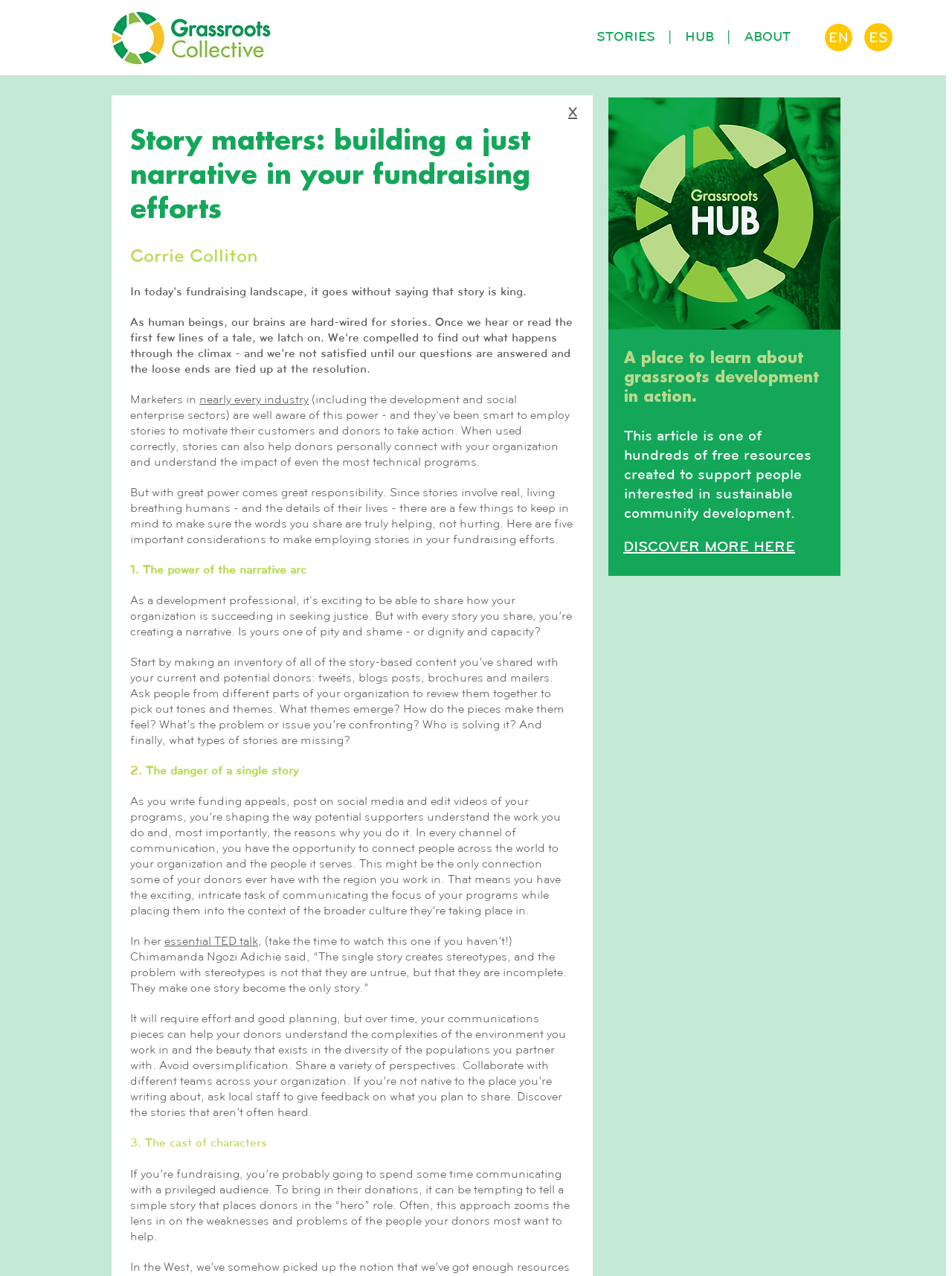What is the name of the person mentioned in the article?
Your answer should be a single word or phrase derived from the screenshot.

Corrie Colliton